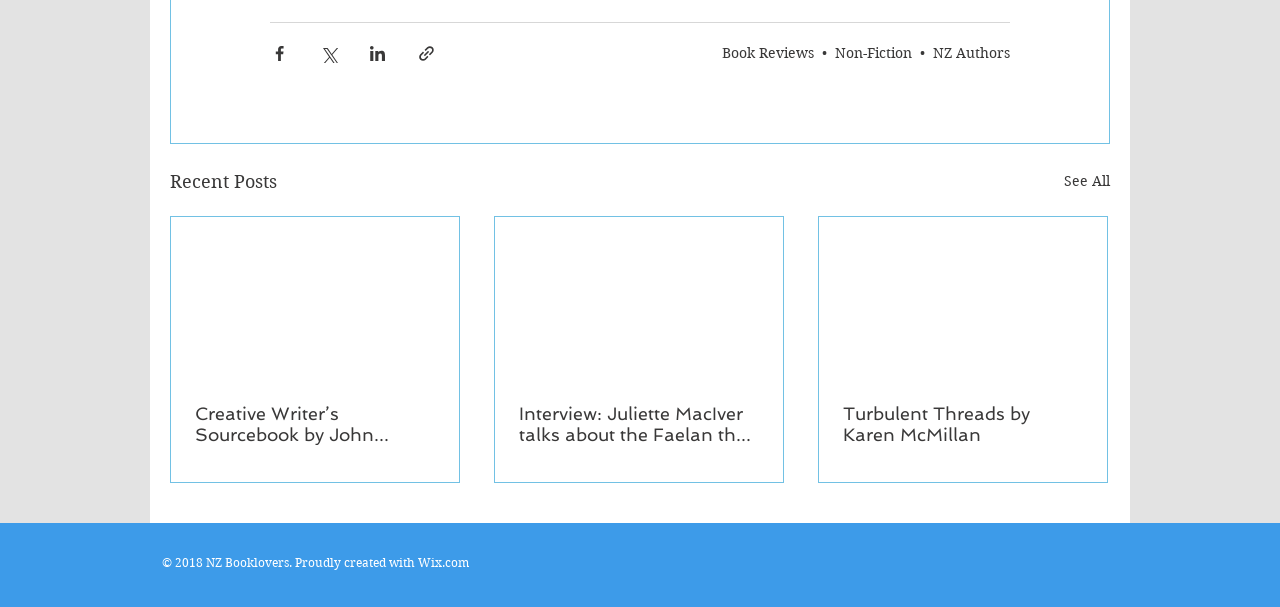What is the name of the website creator?
Provide an in-depth answer to the question, covering all aspects.

I scrolled down to the bottom of the webpage and found the copyright information, which mentions 'Proudly created with Wix.com'. This indicates that Wix.com is the website creator.